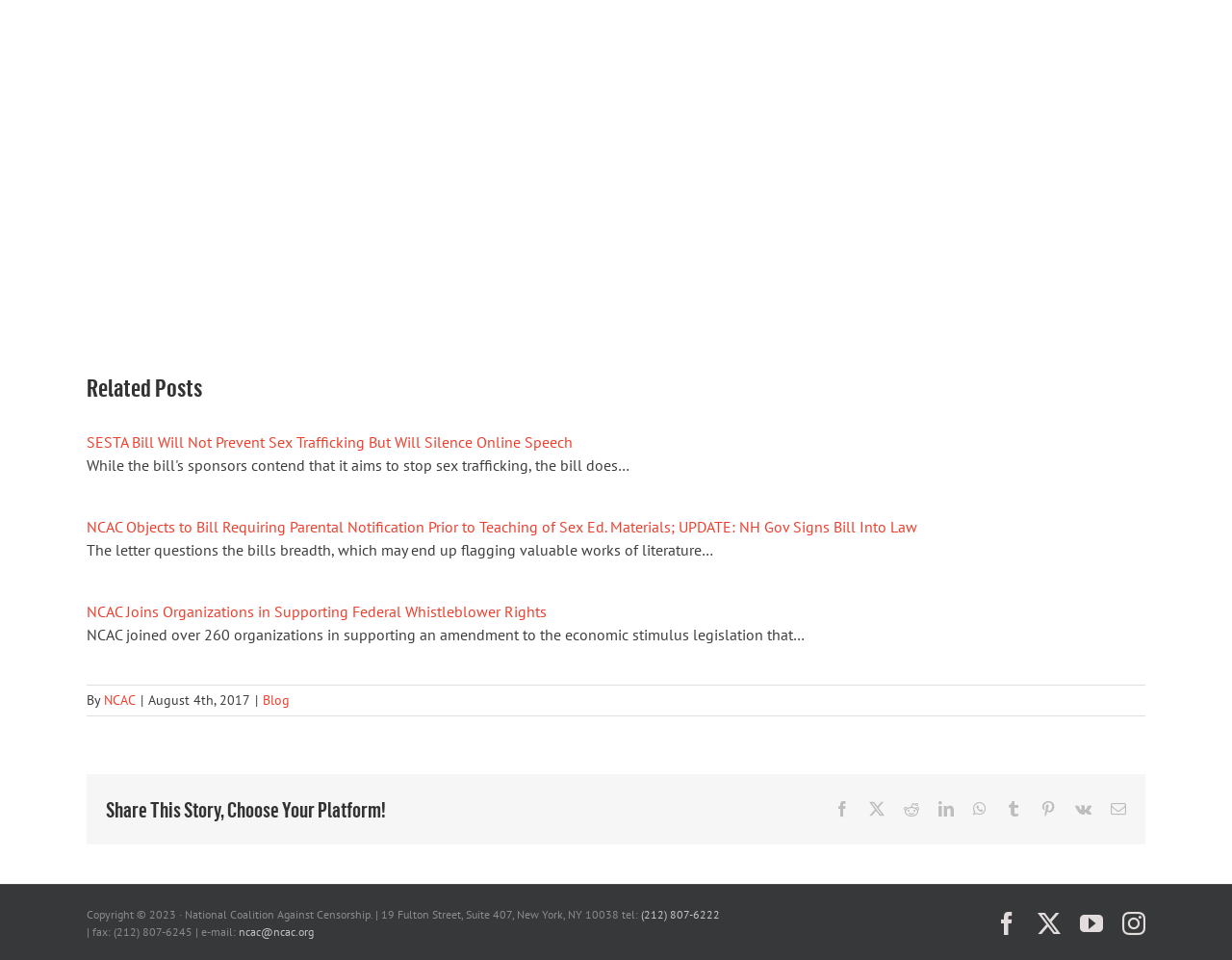Find the bounding box coordinates of the element to click in order to complete the given instruction: "Visit the NCAC blog."

[0.213, 0.72, 0.235, 0.738]